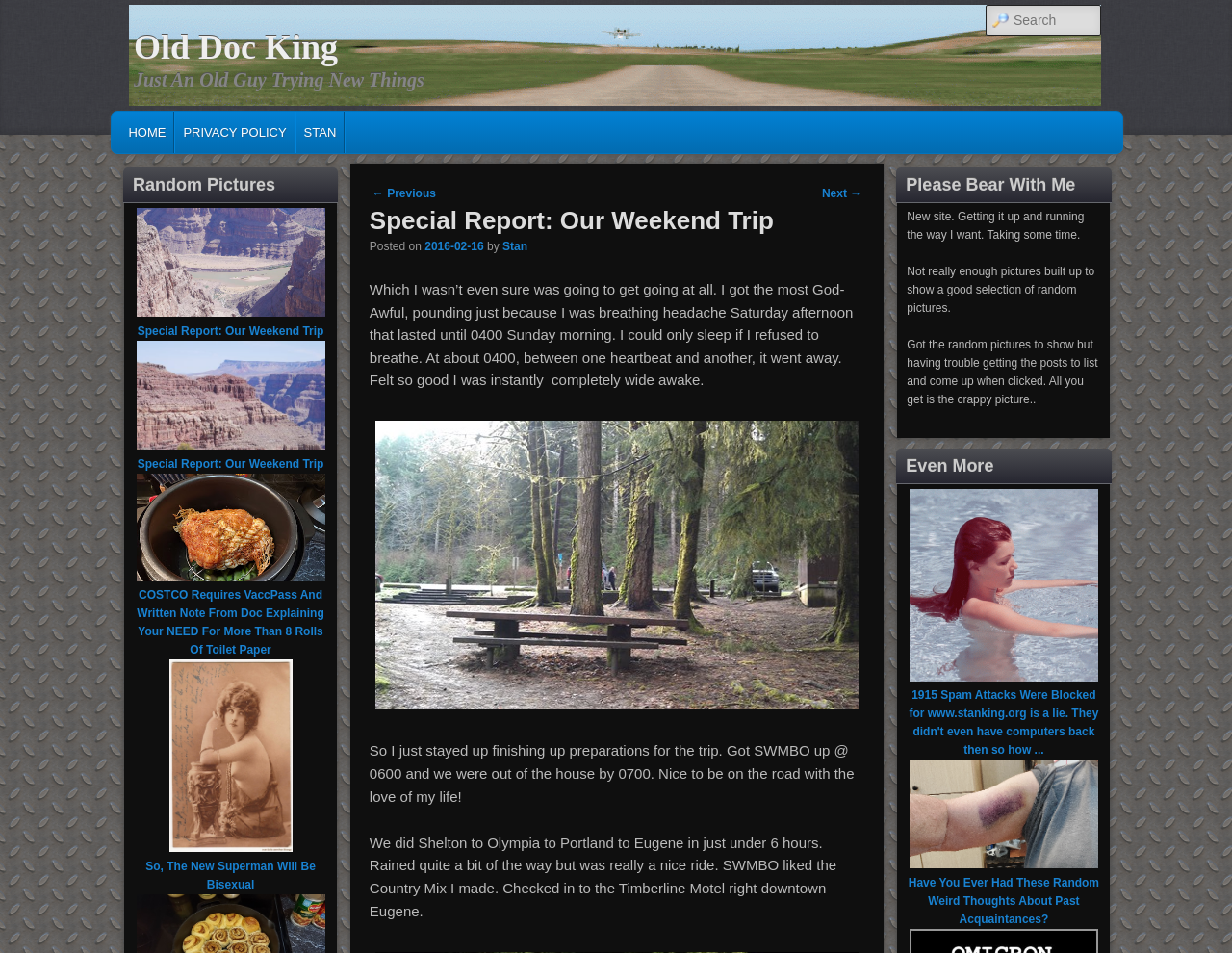Give a detailed account of the webpage.

This webpage is a personal blog titled "Special Report: Our Weekend Trip | Old Doc King". At the top, there is a heading with the blog title and a link to the homepage. Below that, there is a search bar with a "Search" label and a textbox to input search queries.

On the left side, there is a main menu with links to "HOME", "PRIVACY POLICY", and "STAN". Below the main menu, there is a section with links to "SKIP TO PRIMARY CONTENT" and "SKIP TO SECONDARY CONTENT".

The main content of the webpage is divided into several sections. The first section has a heading "Special Report: Our Weekend Trip" and contains a blog post about the author's weekend trip. The post includes several paragraphs of text, an image, and a timestamp indicating when the post was published.

Below the blog post, there is a section with a heading "Random Pictures" that contains several links to images. Each link has a corresponding image displayed below it.

On the right side, there is a section with a heading "Please Bear With Me" that contains several paragraphs of text explaining that the website is still under construction and apologizing for any inconvenience.

Further down, there is another section with a heading "Even More" that contains several links to images and articles. Each link has a corresponding image or text description displayed below it.

Throughout the webpage, there are several headings and links that provide navigation and organization to the content. The overall layout is cluttered, with many elements competing for attention.